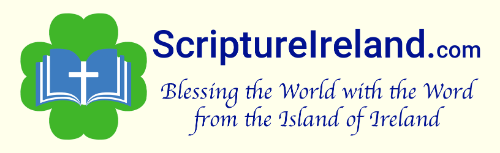What is the central element of the logo?
Based on the image, answer the question with a single word or brief phrase.

Open book